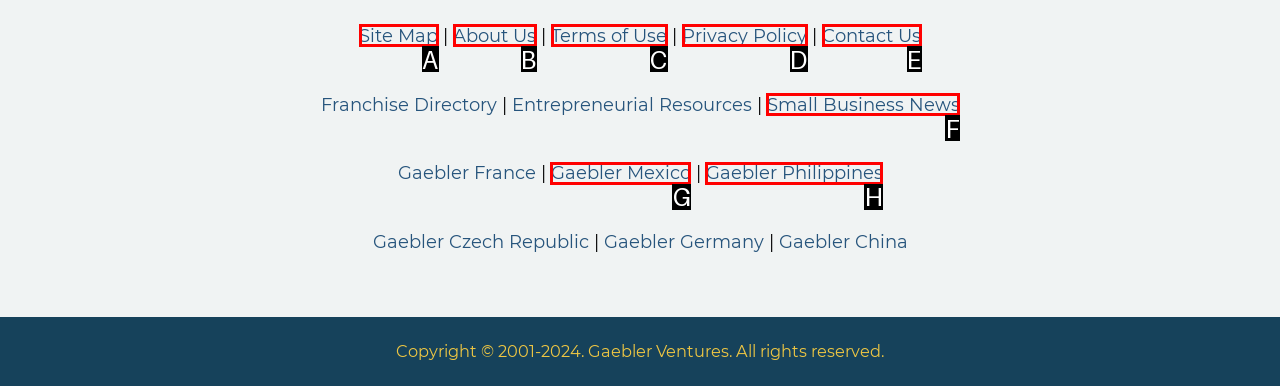Based on the description: Terms of Use, find the HTML element that matches it. Provide your answer as the letter of the chosen option.

C